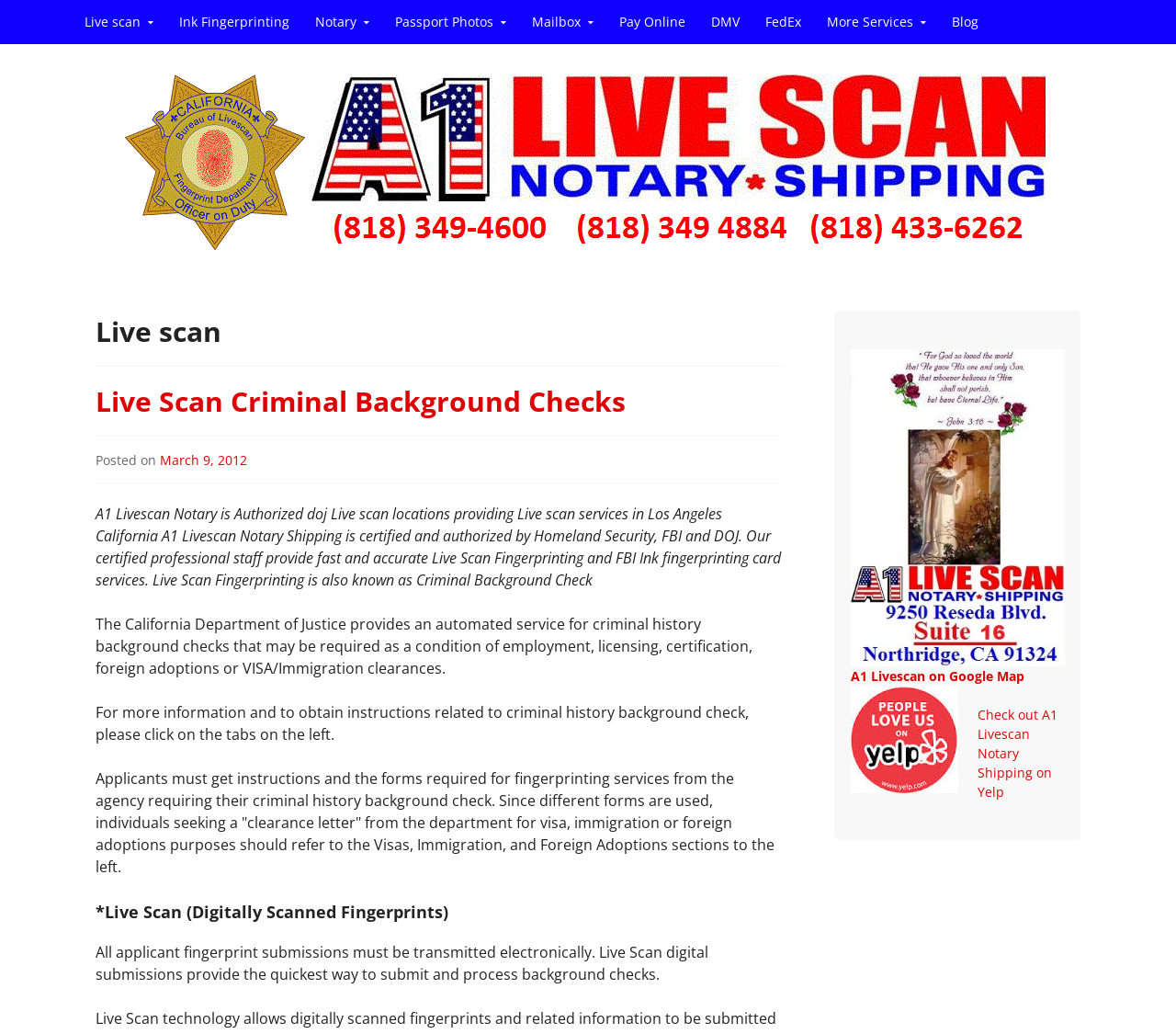What is required for fingerprinting services? Please answer the question using a single word or phrase based on the image.

Instructions and forms